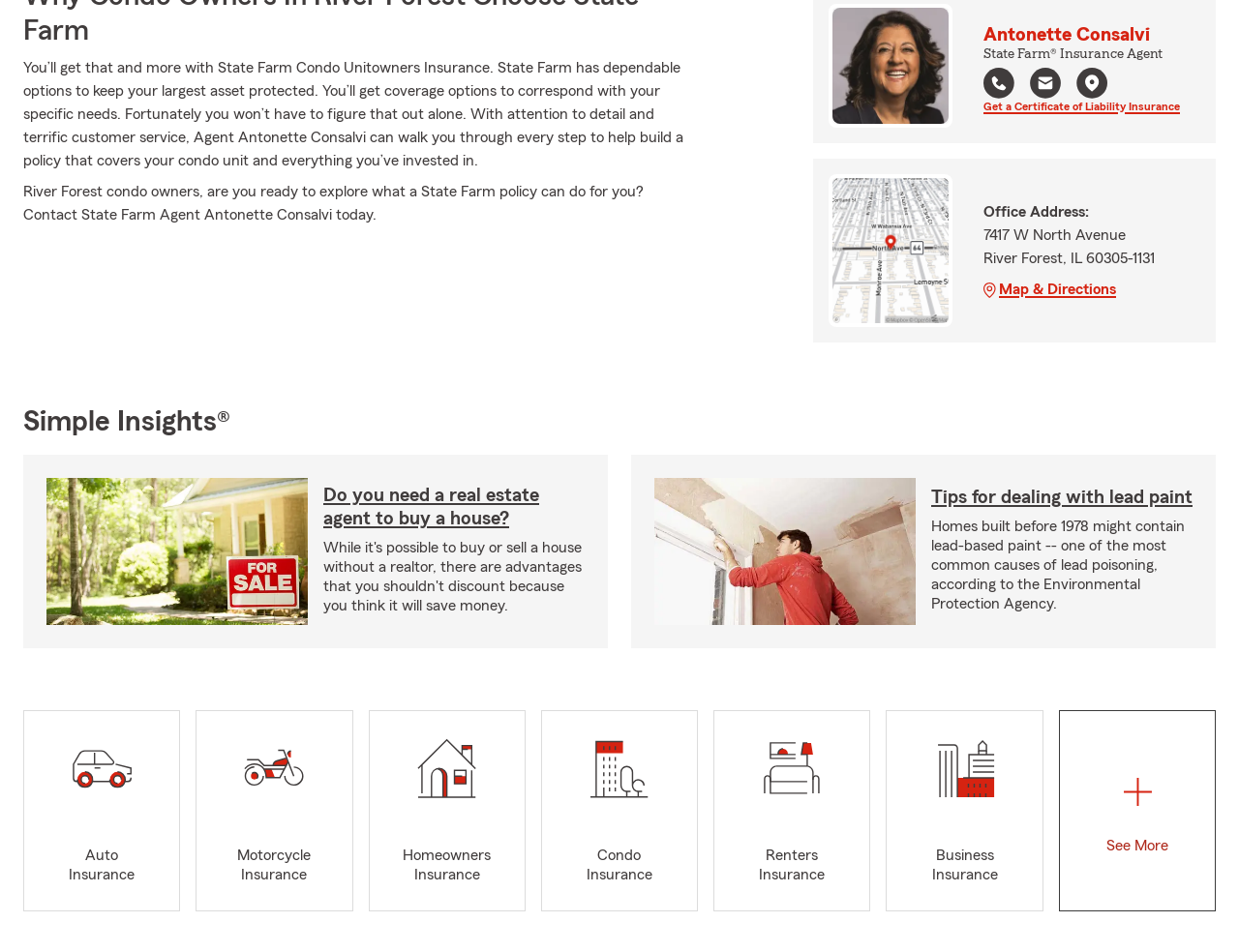Using the provided element description: "Map & Directions", determine the bounding box coordinates of the corresponding UI element in the screenshot.

[0.794, 0.292, 0.944, 0.316]